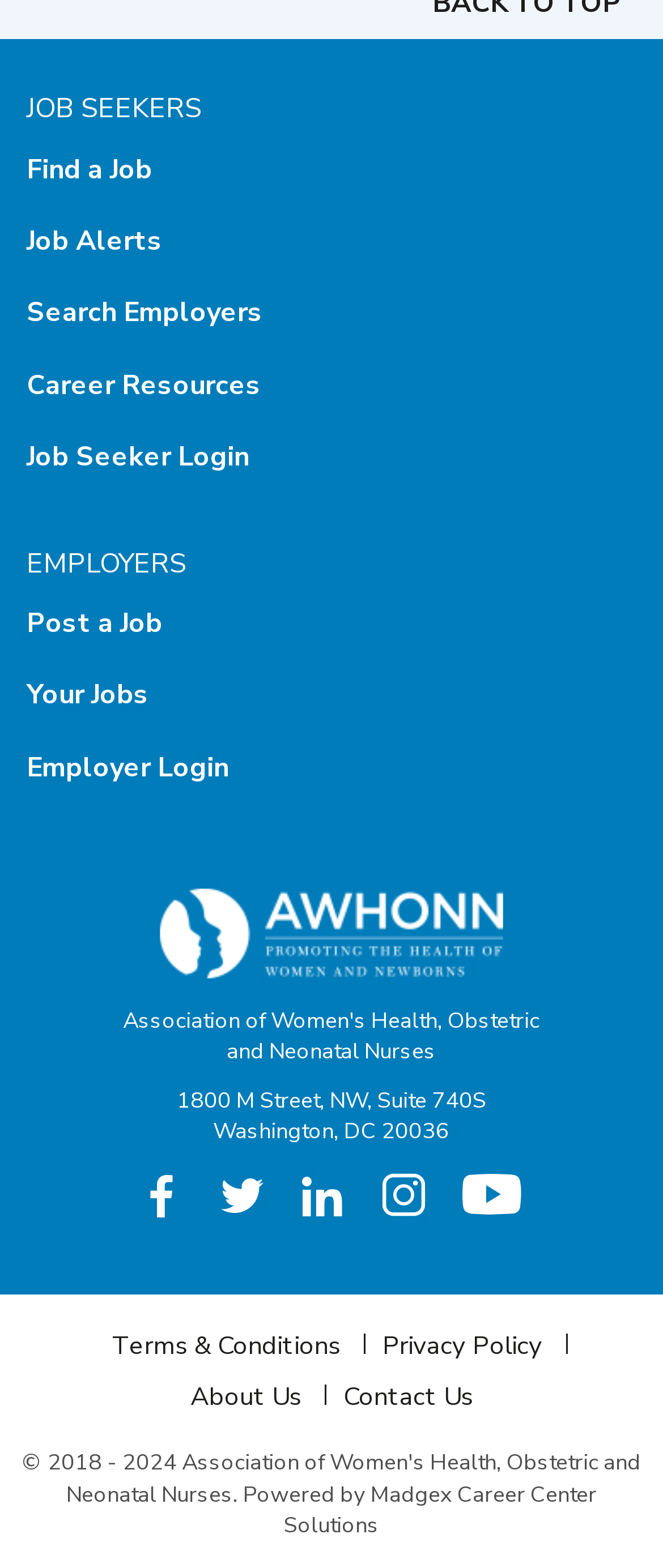What is the address of the organization?
Answer the question with as much detail as you can, using the image as a reference.

The address of the organization can be found in the static text elements, and it is '1800 M Street, NW, Suite 740S, Washington, DC 20036'.